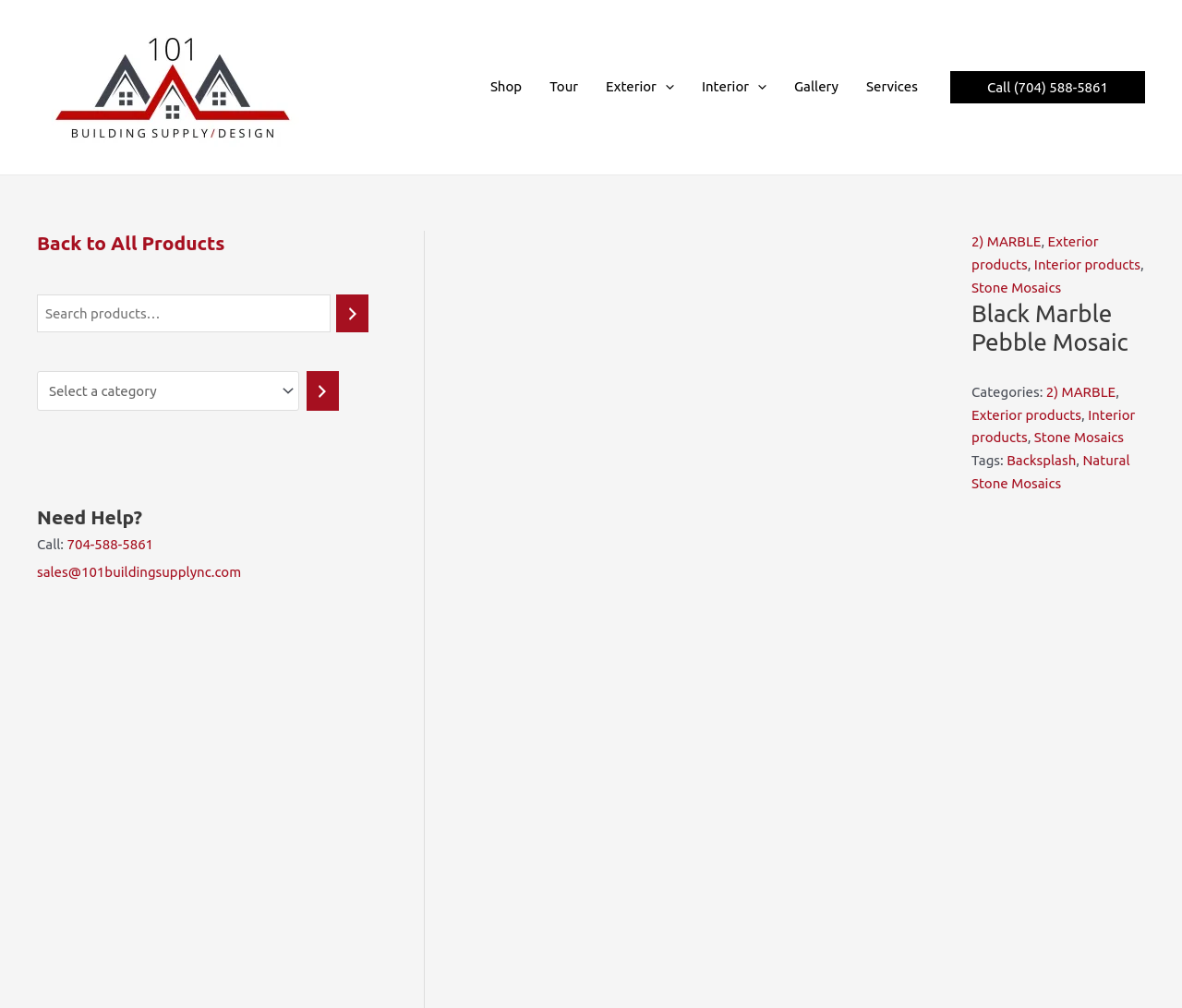Construct a comprehensive caption that outlines the webpage's structure and content.

This webpage is about Black Marble Pebble Mosaic, a luxury product from 101 Building Supply & Design. At the top left, there is a logo of 101 Building Supply & Design, which is an image with a link to the company's homepage. Next to the logo, there is a navigation menu with links to "Shop", "Tour", "Exterior Menu Toggle", "Interior Menu Toggle", "Gallery", and "Services".

On the top right, there is a call-to-action link to call the company's phone number, (704) 588-5861. Below the navigation menu, there is a heading "Back to All Products" with a link to go back to the product list page. There is also a search bar with a search button and a dropdown menu to select a category.

In the main content area, there is a large image of the Black Marble Pebble Mosaic product, which is a tumbled and polished marble stone that appears like smooth pebbles. The image is accompanied by a heading "Black Marble Pebble Mosaic" and links to related products, such as "Black Marble Pebble Install". There are also links to categories, including "MARBLE", "Exterior products", "Interior products", and "Stone Mosaics".

Below the product image, there are links to related categories and tags, including "Backsplash" and "Natural Stone Mosaics". The webpage also has a "Need Help?" section with contact information, including a phone number and an email address.